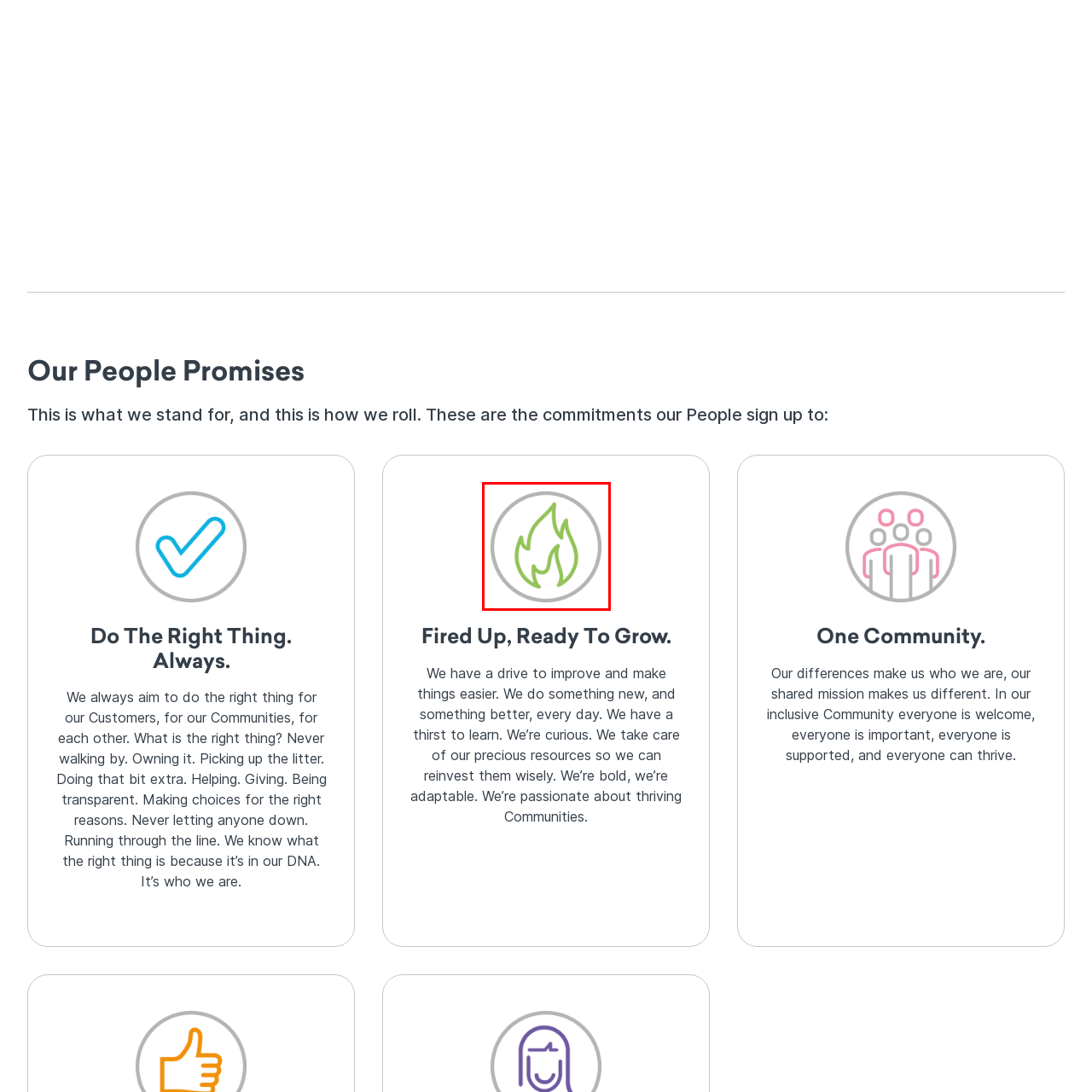Direct your attention to the part of the image marked by the red boundary and give a detailed response to the following question, drawing from the image: What is the purpose of the 'Our People Promises' initiative?

The caption positions the 'Fired Up, Ready To Grow' icon in the context of the 'Our People Promises' initiative, which represents a strong commitment to continuous improvement and growth within the organization.